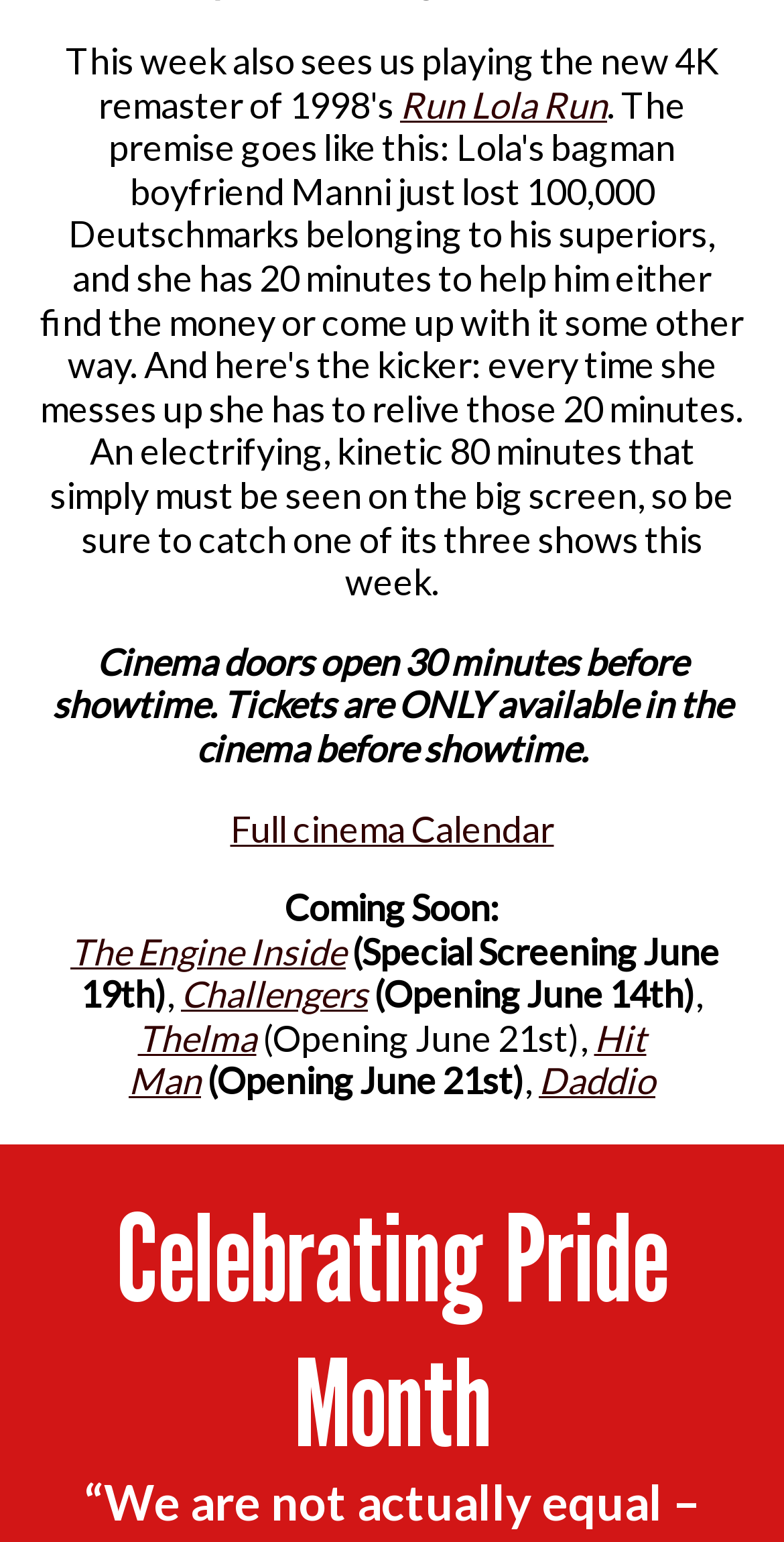Pinpoint the bounding box coordinates of the element you need to click to execute the following instruction: "Read about Celebrating Pride Month". The bounding box should be represented by four float numbers between 0 and 1, in the format [left, top, right, bottom].

[0.051, 0.768, 0.949, 0.956]